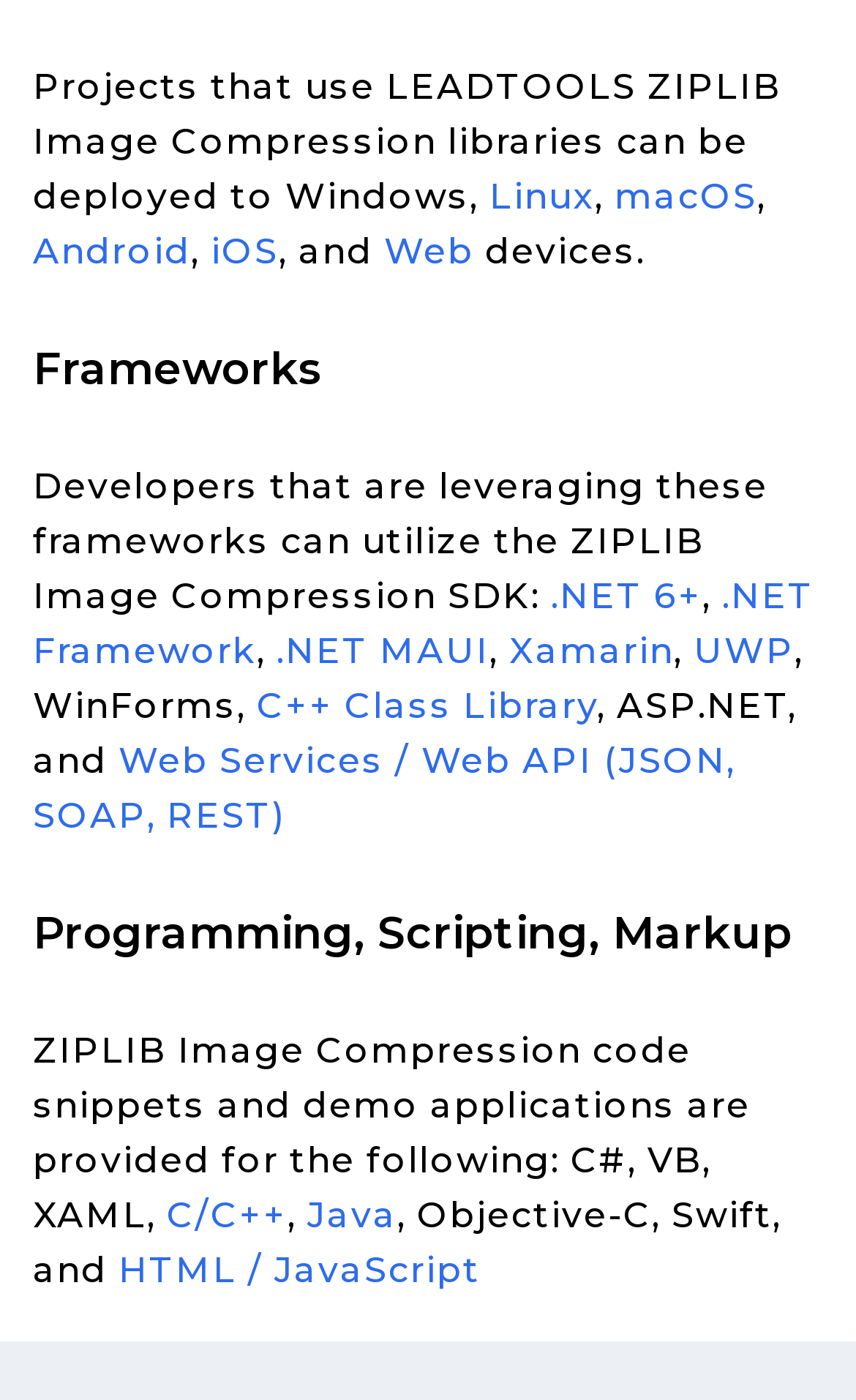Please identify the bounding box coordinates of the area that needs to be clicked to fulfill the following instruction: "Learn about ZIPLIB Image Compression on Android."

[0.038, 0.165, 0.223, 0.195]